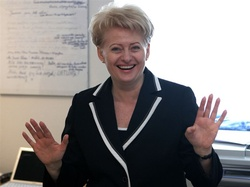Could you please study the image and provide a detailed answer to the question:
What is the woman wearing?

The caption states that the woman is wearing a 'black blazer with white trim', which suggests that her attire is formal and professional.